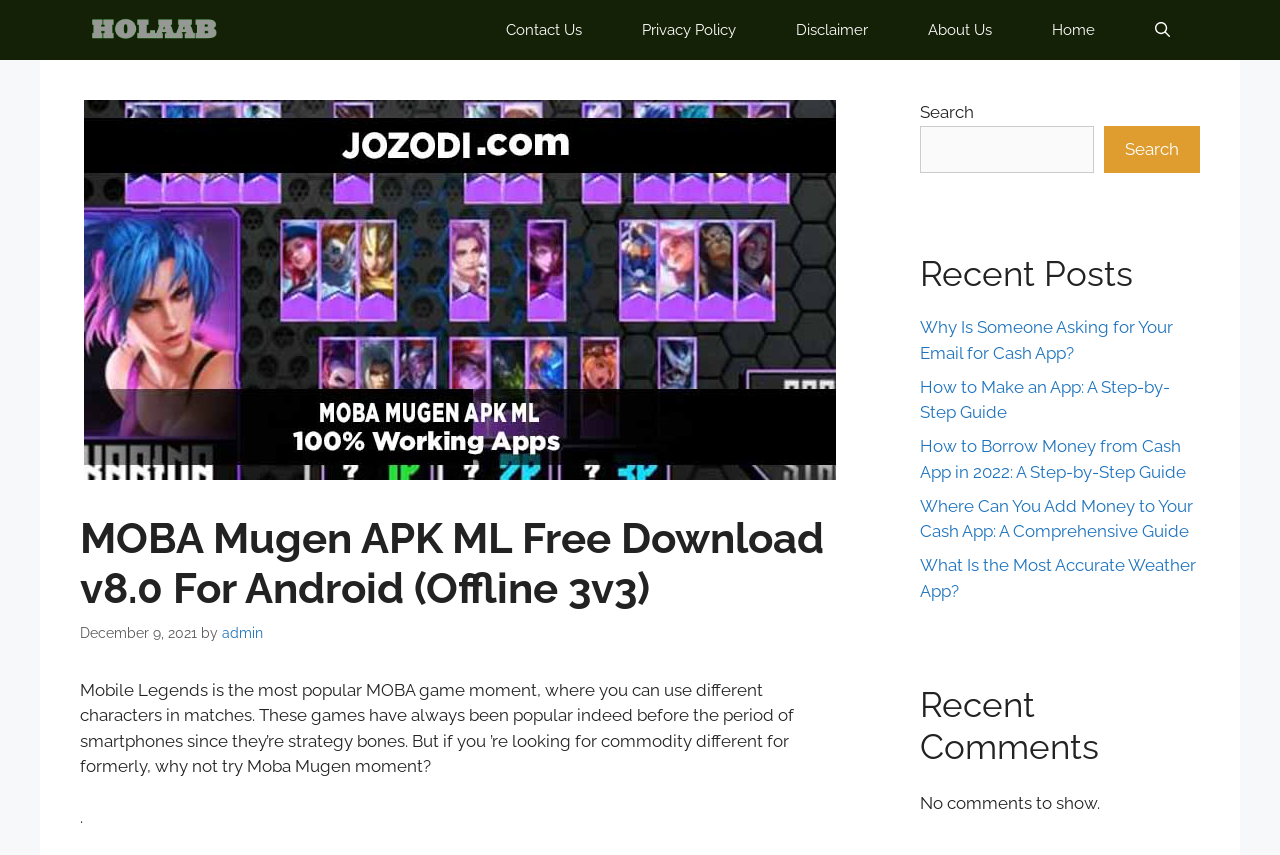Write a detailed summary of the webpage, including text, images, and layout.

The webpage is about downloading the MOBA Mugen APK ML game for Android, specifically version 8.0, which is an offline 3v3 game. At the top, there is a navigation bar with several links, including "Apkfenta", "Contact Us", "Privacy Policy", "Disclaimer", "About Us", and "Home". Next to the navigation bar, there is a search bar with a magnifying glass icon.

Below the navigation bar, there is a header section with a large image of the MOBA Mugen game. The header section also contains the title of the webpage, "MOBA Mugen APK ML Free Download v8.0 For Android (Offline 3v3)", and the date "December 9, 2021" with the author's name "admin".

Following the header section, there is a brief description of the game, explaining that Mobile Legends is a popular MOBA game where players can use different characters in matches.

On the right side of the webpage, there are two columns. The top column contains a search box with a button, and the bottom column has two sections: "Recent Posts" and "Recent Comments". The "Recent Posts" section lists five links to different articles, including "Why Is Someone Asking for Your Email for Cash App?" and "What Is the Most Accurate Weather App?". The "Recent Comments" section displays a message saying "No comments to show."